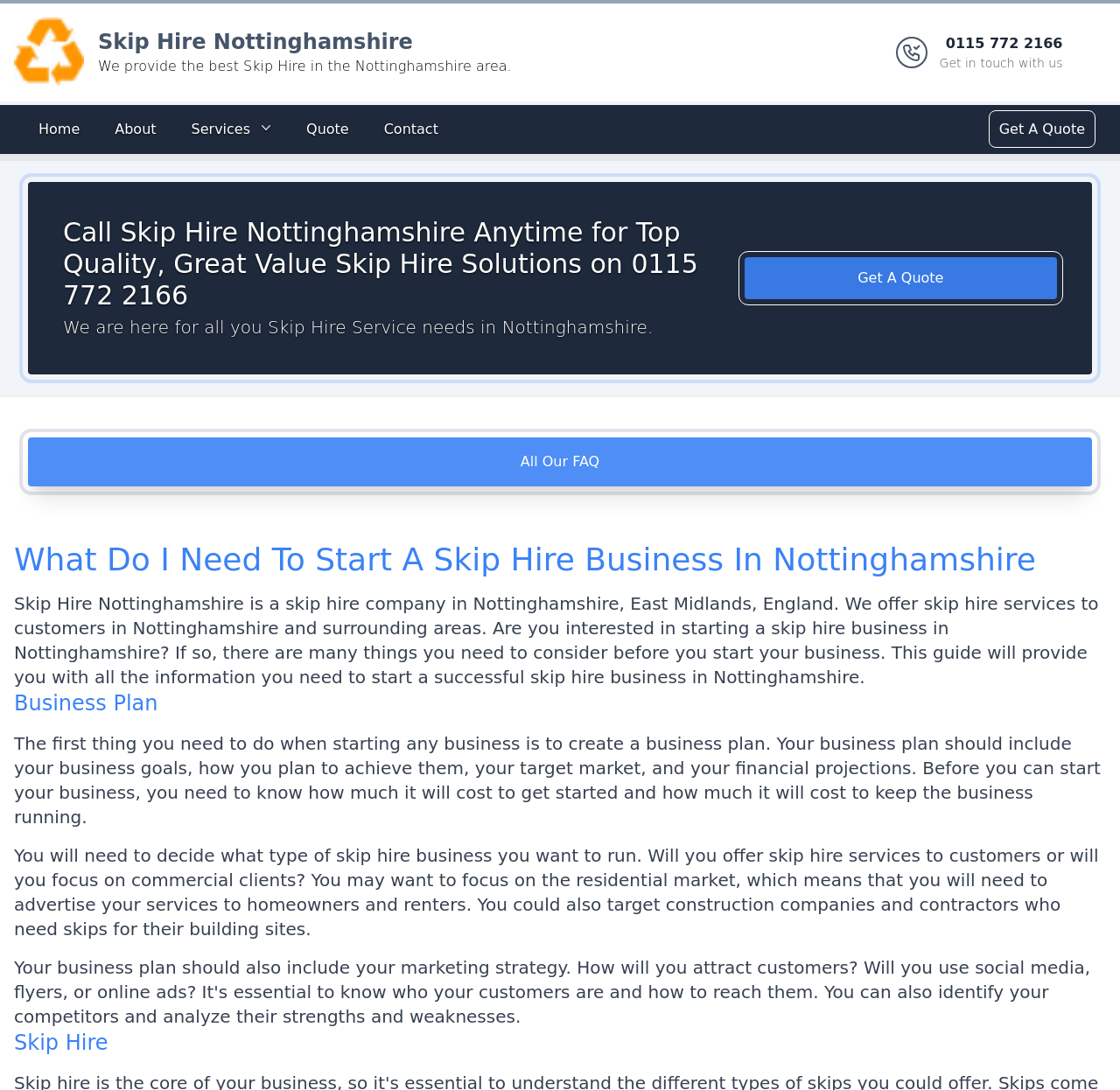Extract the primary header of the webpage and generate its text.

Call Skip Hire Nottinghamshire Anytime for Top Quality, Great Value Skip Hire Solutions on 0115 772 2166